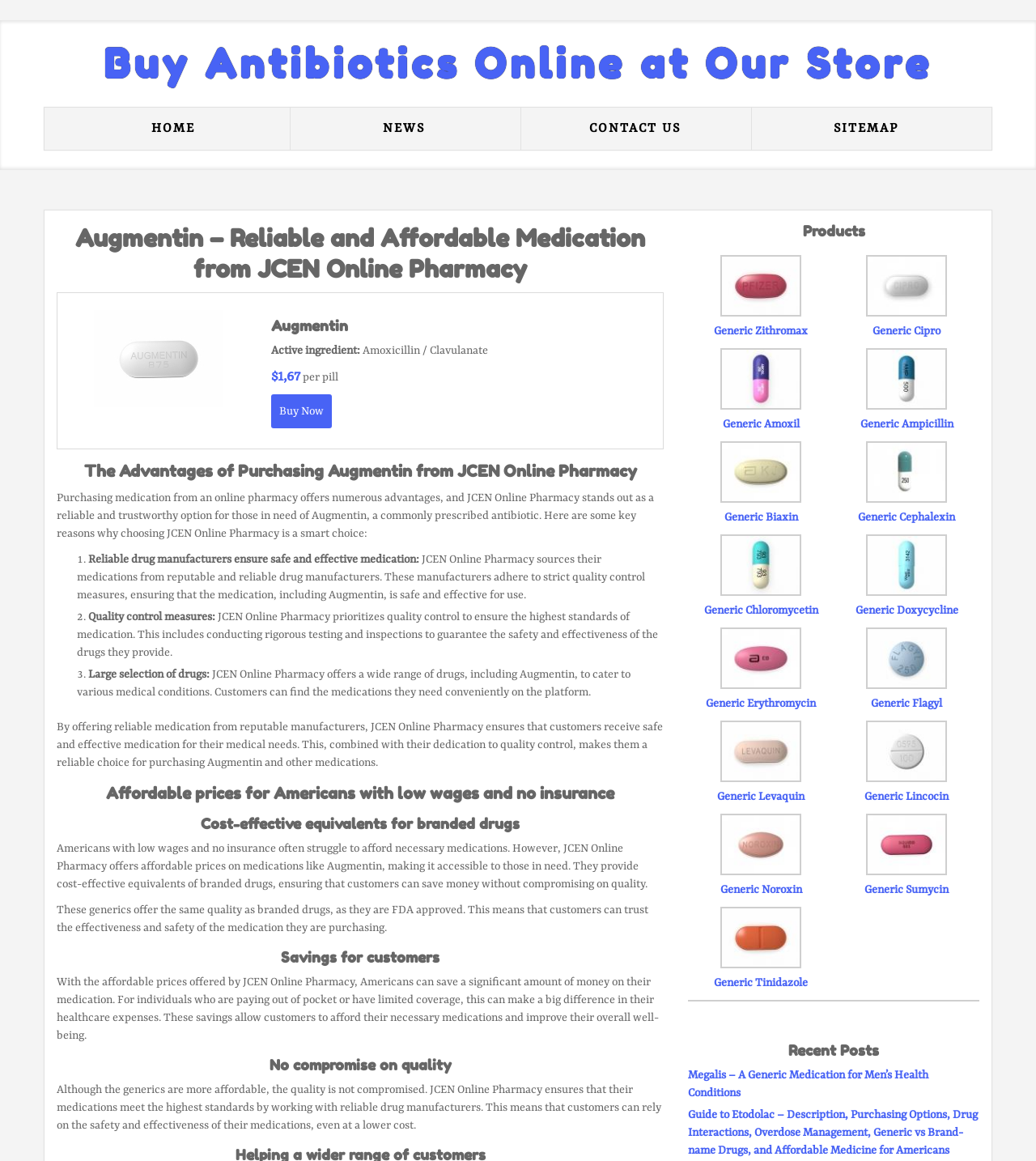Please provide a comprehensive answer to the question based on the screenshot: What is the purpose of JCEN Online Pharmacy?

The purpose of JCEN Online Pharmacy can be inferred from the text 'Americans with low wages and no insurance often struggle to afford necessary medications. However, JCEN Online Pharmacy offers affordable prices on medications like Augmentin, making it accessible to those in need.' which suggests that the purpose of JCEN Online Pharmacy is to provide affordable medication.